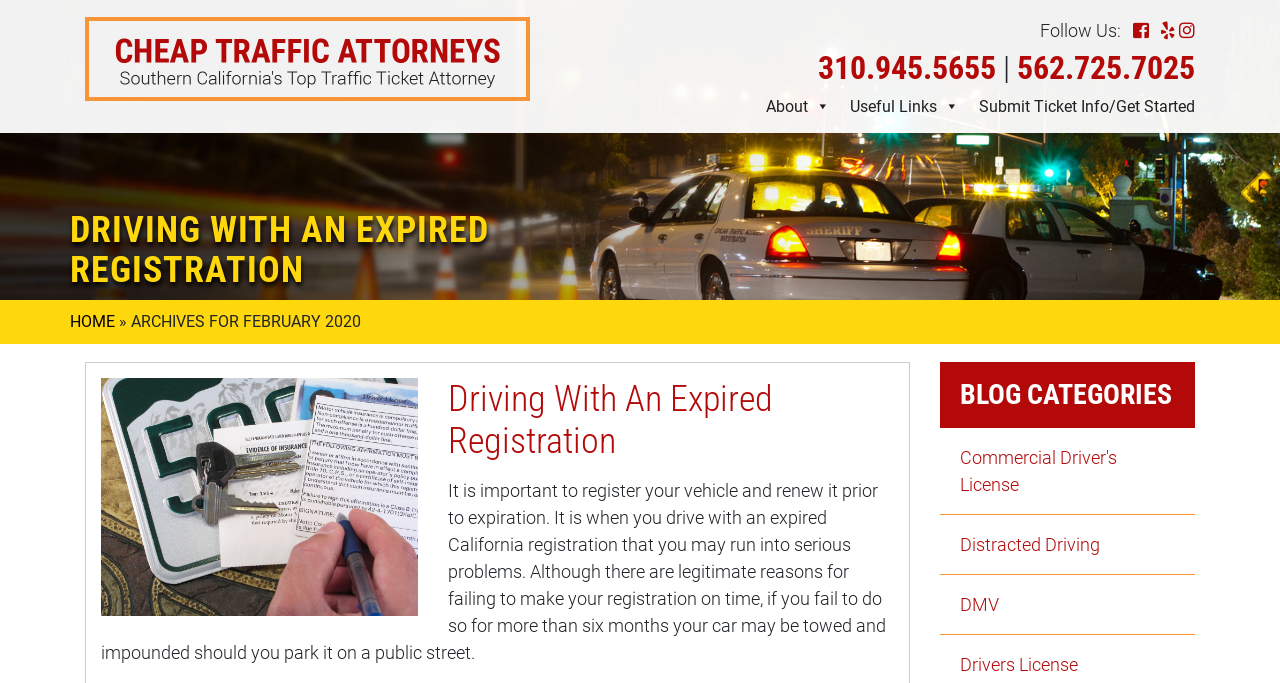Please answer the following question using a single word or phrase: What social media platforms are linked on the top?

Facebook, Yelp, Instagram